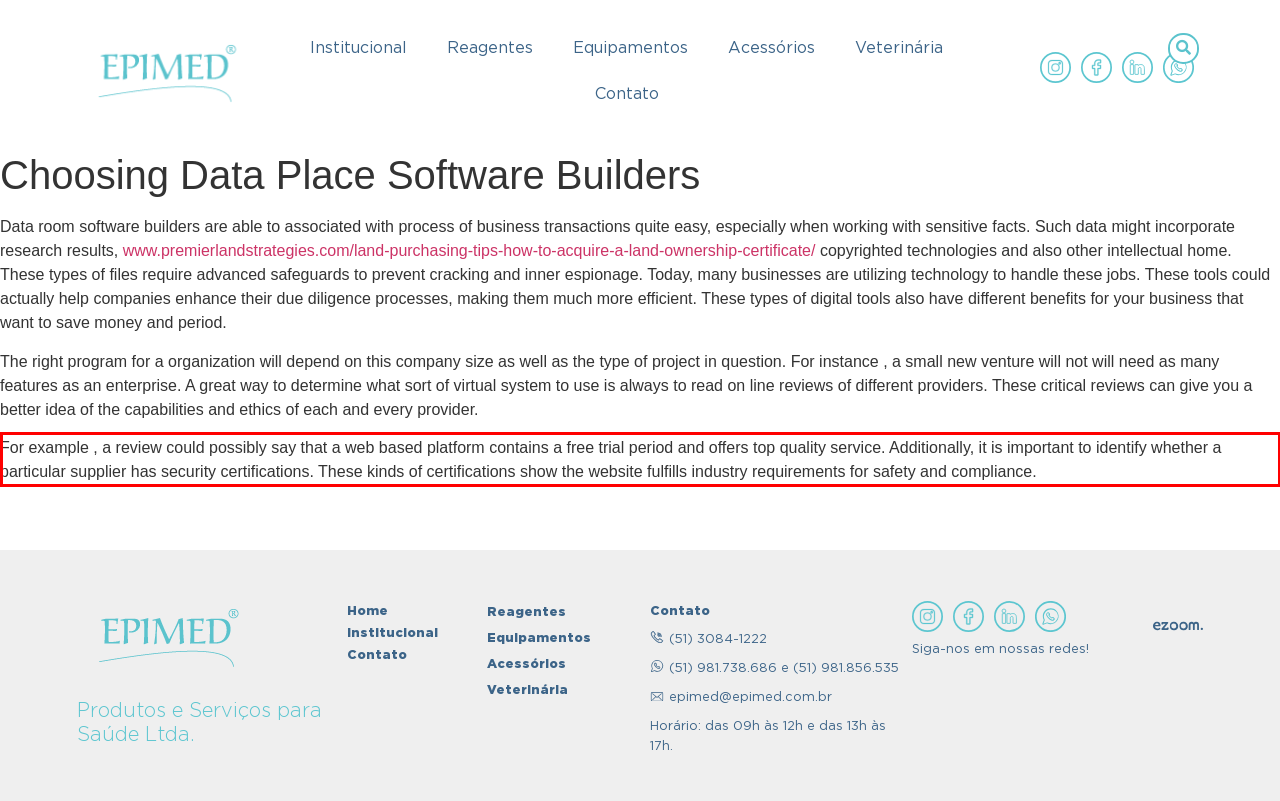Analyze the screenshot of a webpage where a red rectangle is bounding a UI element. Extract and generate the text content within this red bounding box.

For example , a review could possibly say that a web based platform contains a free trial period and offers top quality service. Additionally, it is important to identify whether a particular supplier has security certifications. These kinds of certifications show the website fulfills industry requirements for safety and compliance.